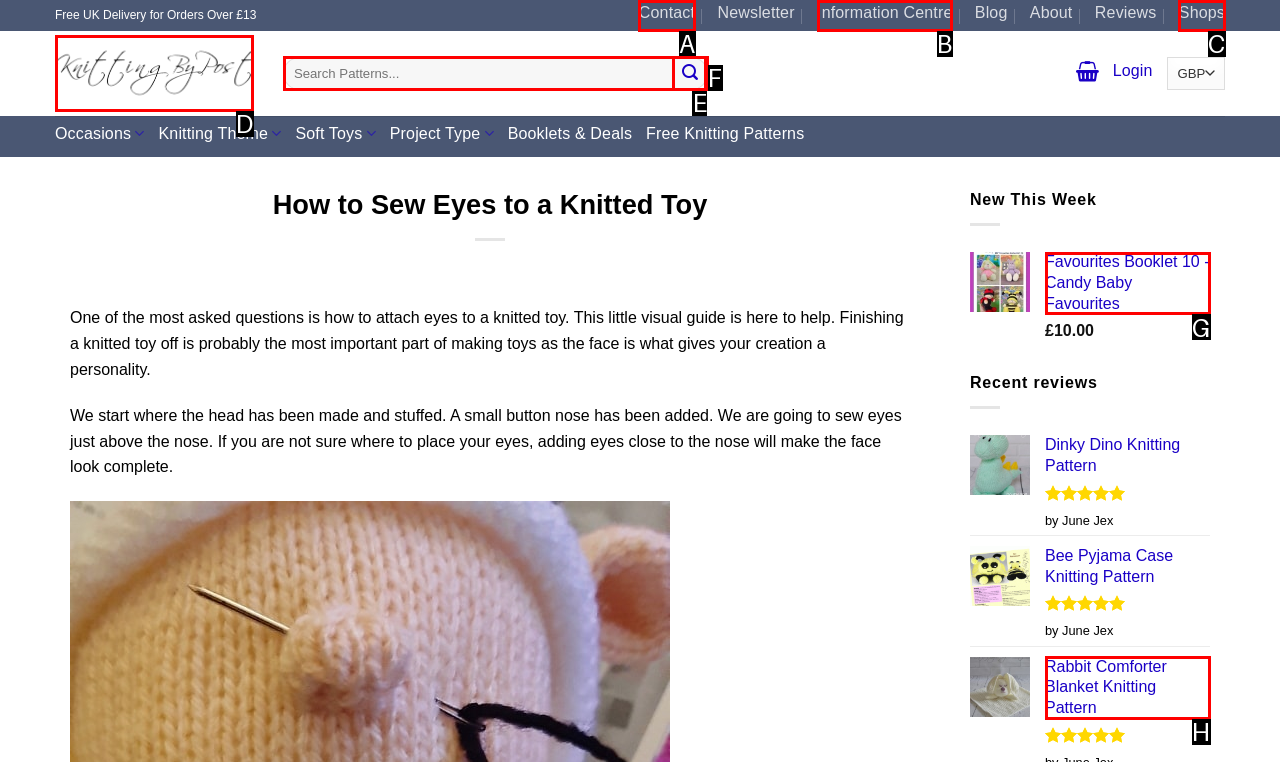Determine which HTML element to click on in order to complete the action: Go to the contact page.
Reply with the letter of the selected option.

A